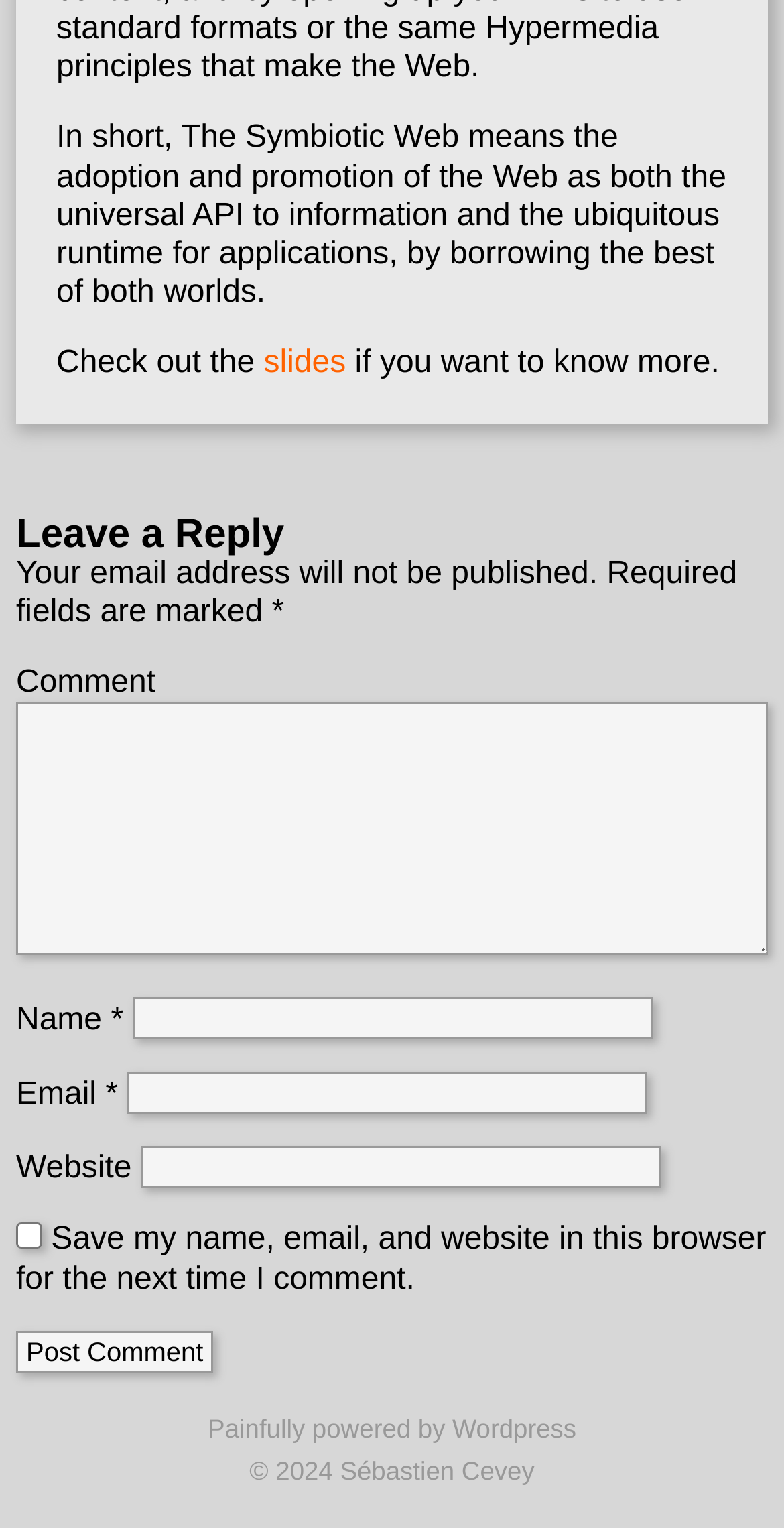Extract the bounding box coordinates for the UI element described as: "parent_node: Name * name="author"".

[0.169, 0.653, 0.833, 0.681]